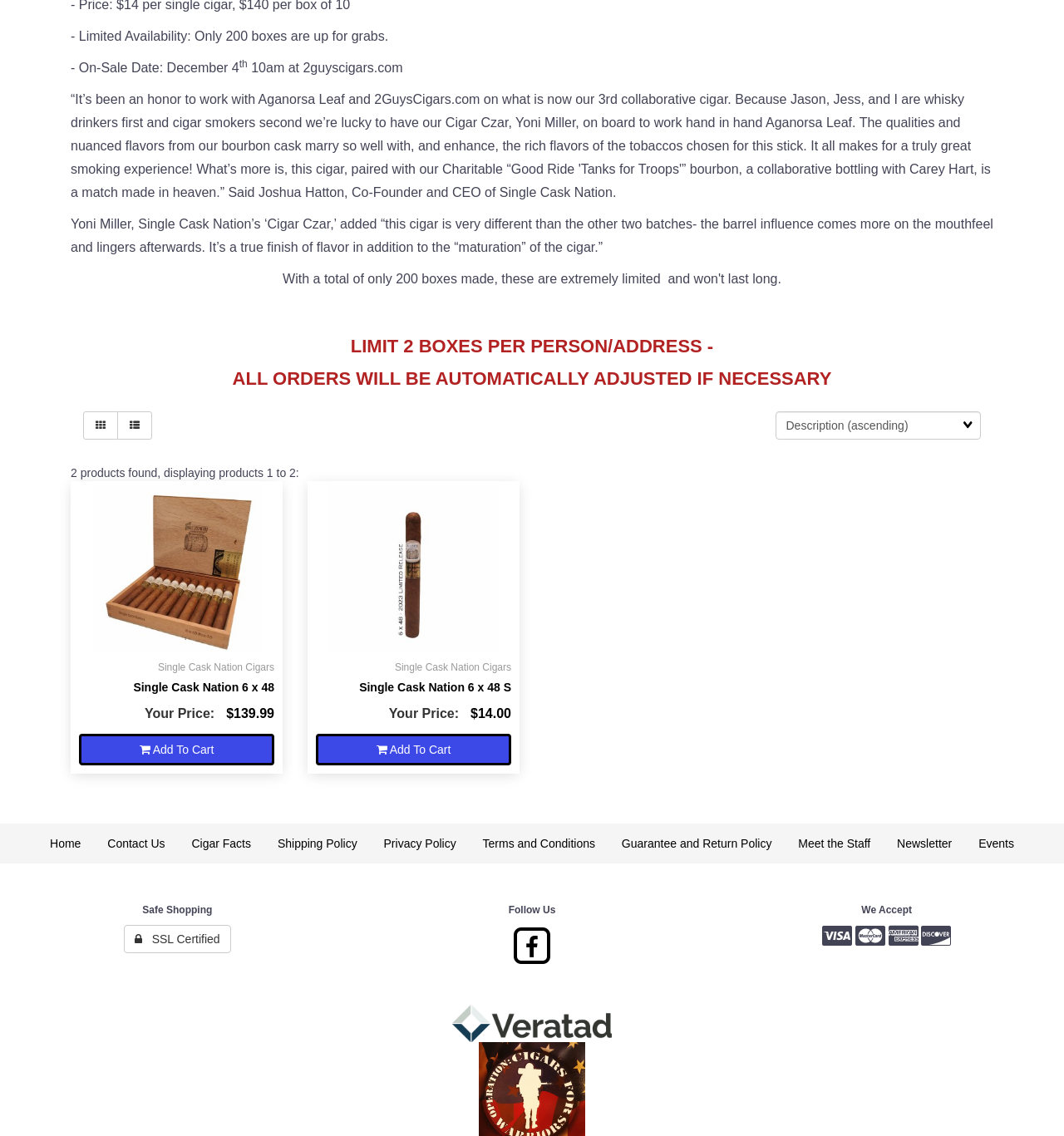What is the limited availability of the product?
Based on the screenshot, provide your answer in one word or phrase.

200 boxes